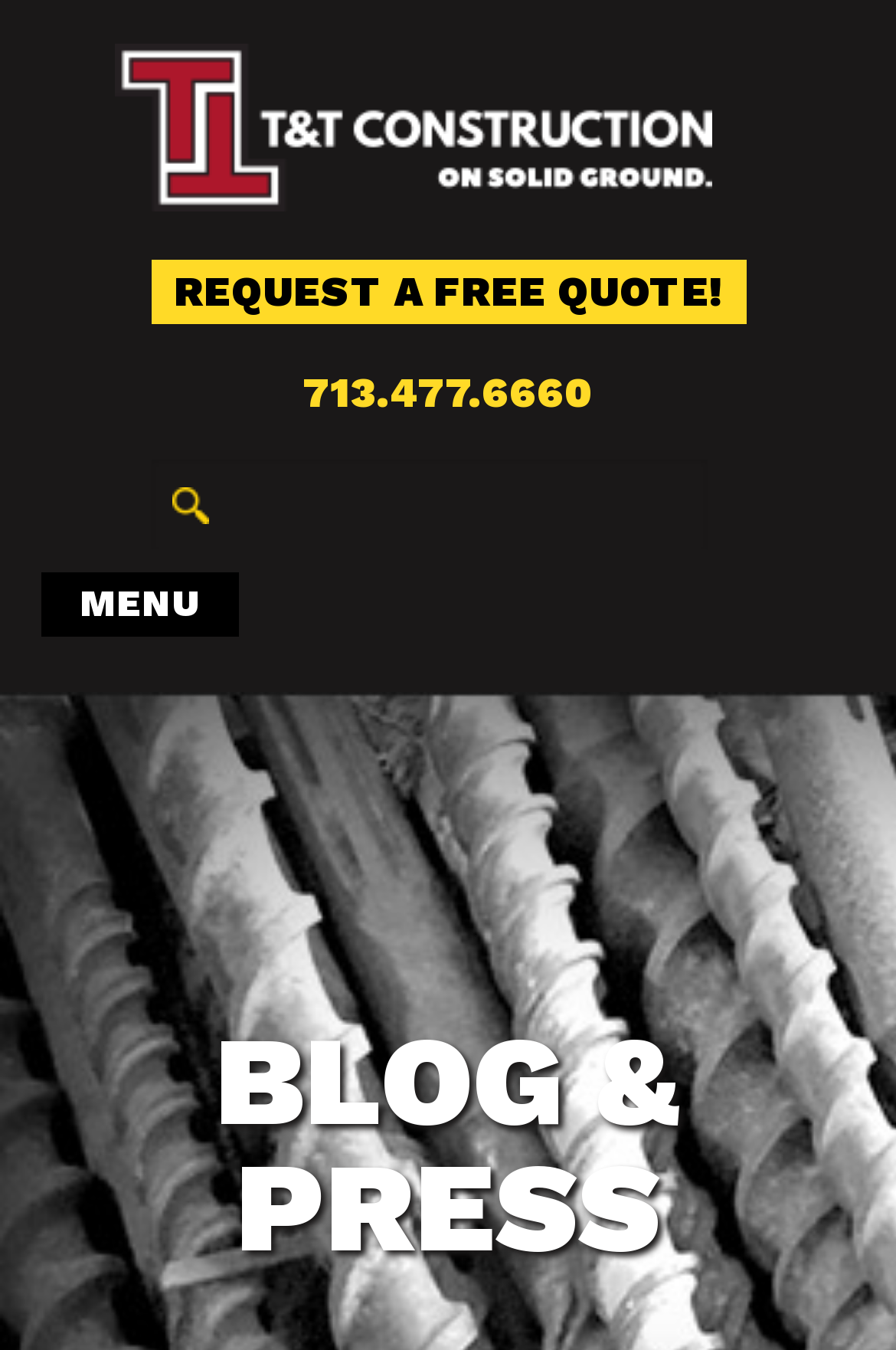What is the text on the button at the top left corner?
Please answer using one word or phrase, based on the screenshot.

MENU